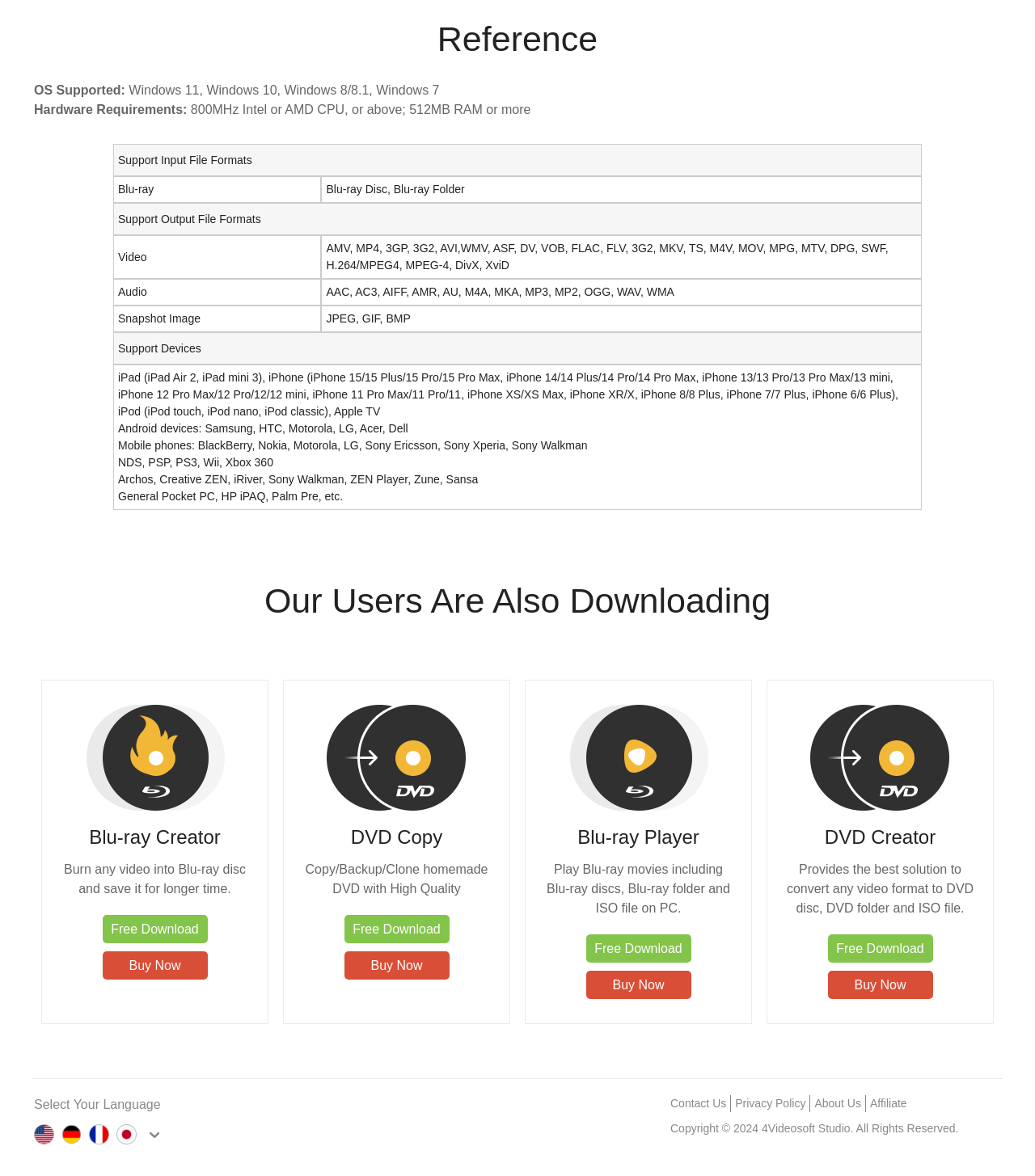Determine the coordinates of the bounding box that should be clicked to complete the instruction: "Create a DVD". The coordinates should be represented by four float numbers between 0 and 1: [left, top, right, bottom].

[0.757, 0.592, 0.944, 0.699]